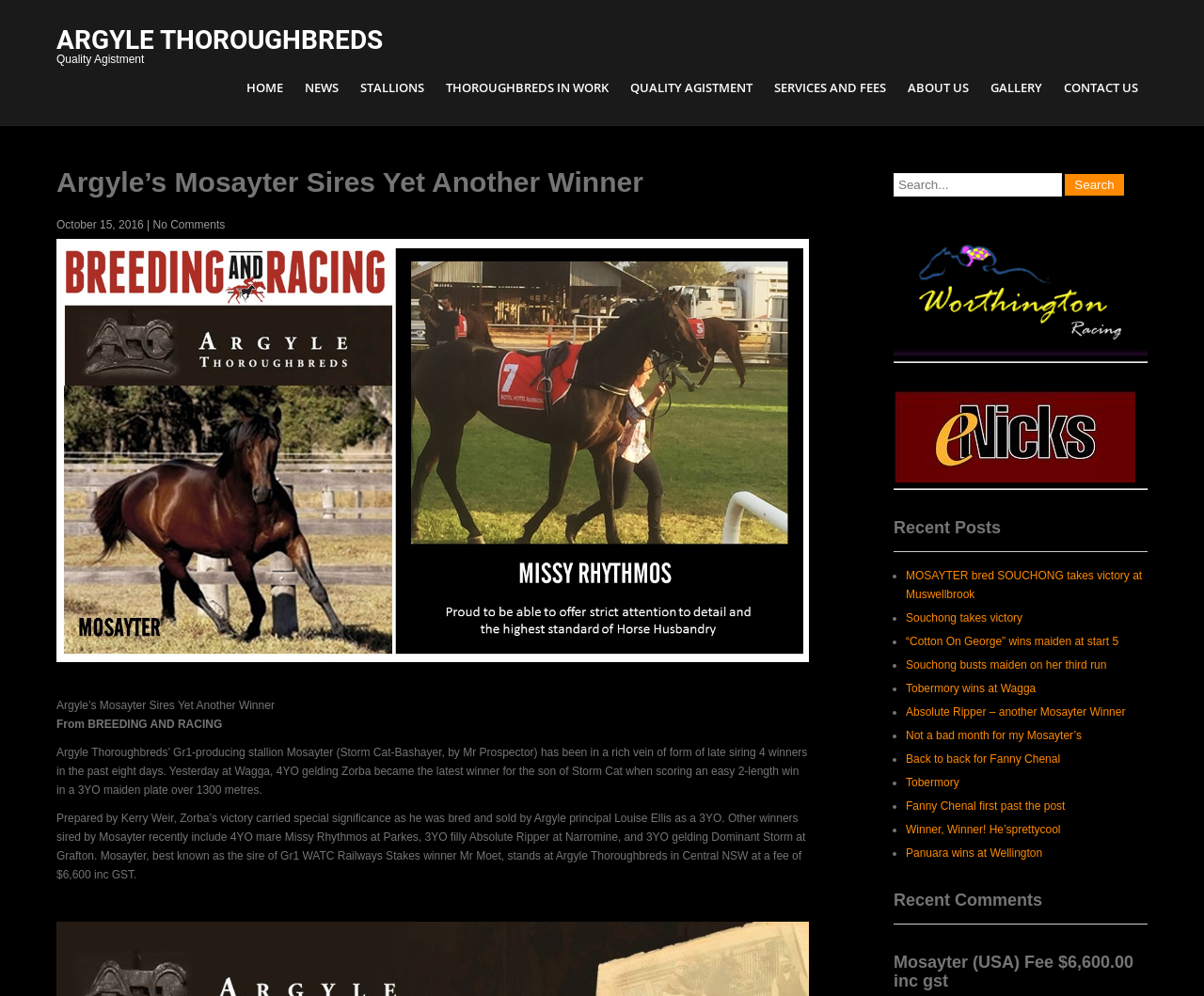Pinpoint the bounding box coordinates of the area that should be clicked to complete the following instruction: "View the 'NEWS' page". The coordinates must be given as four float numbers between 0 and 1, i.e., [left, top, right, bottom].

[0.245, 0.074, 0.289, 0.102]